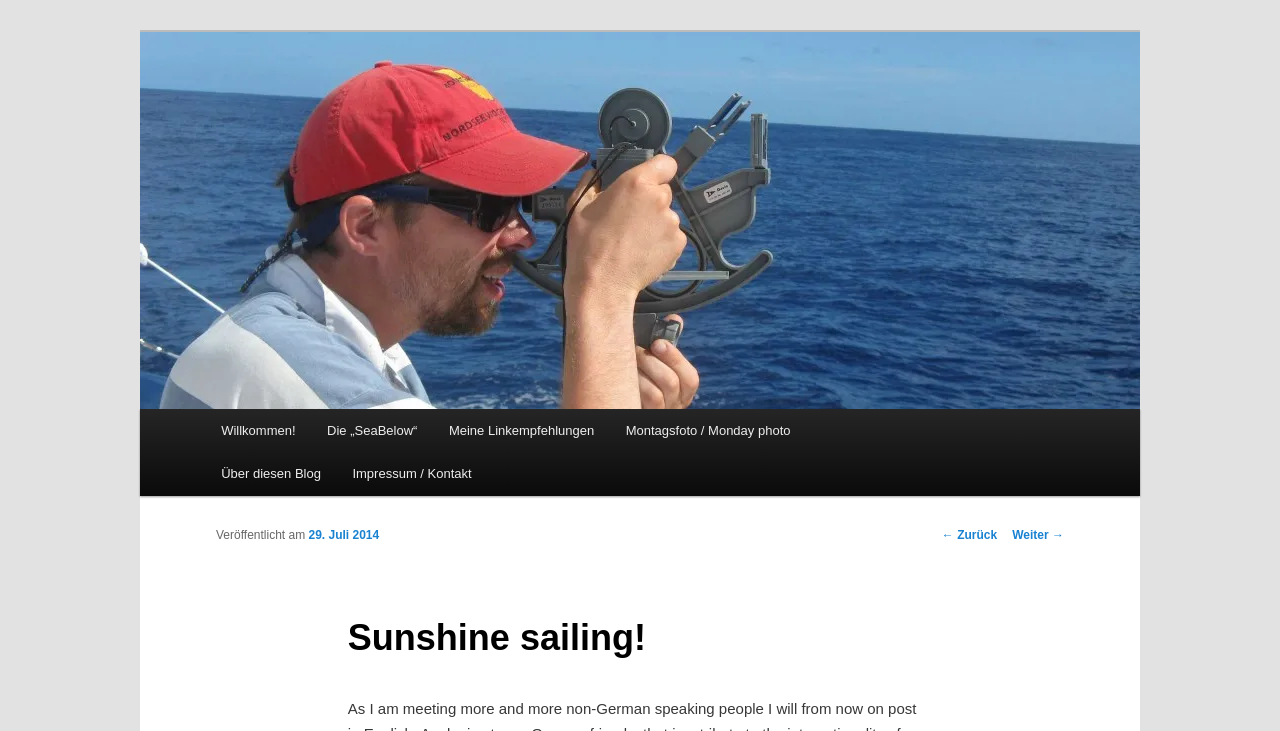Could you provide the bounding box coordinates for the portion of the screen to click to complete this instruction: "visit blog homepage"?

[0.169, 0.12, 0.358, 0.165]